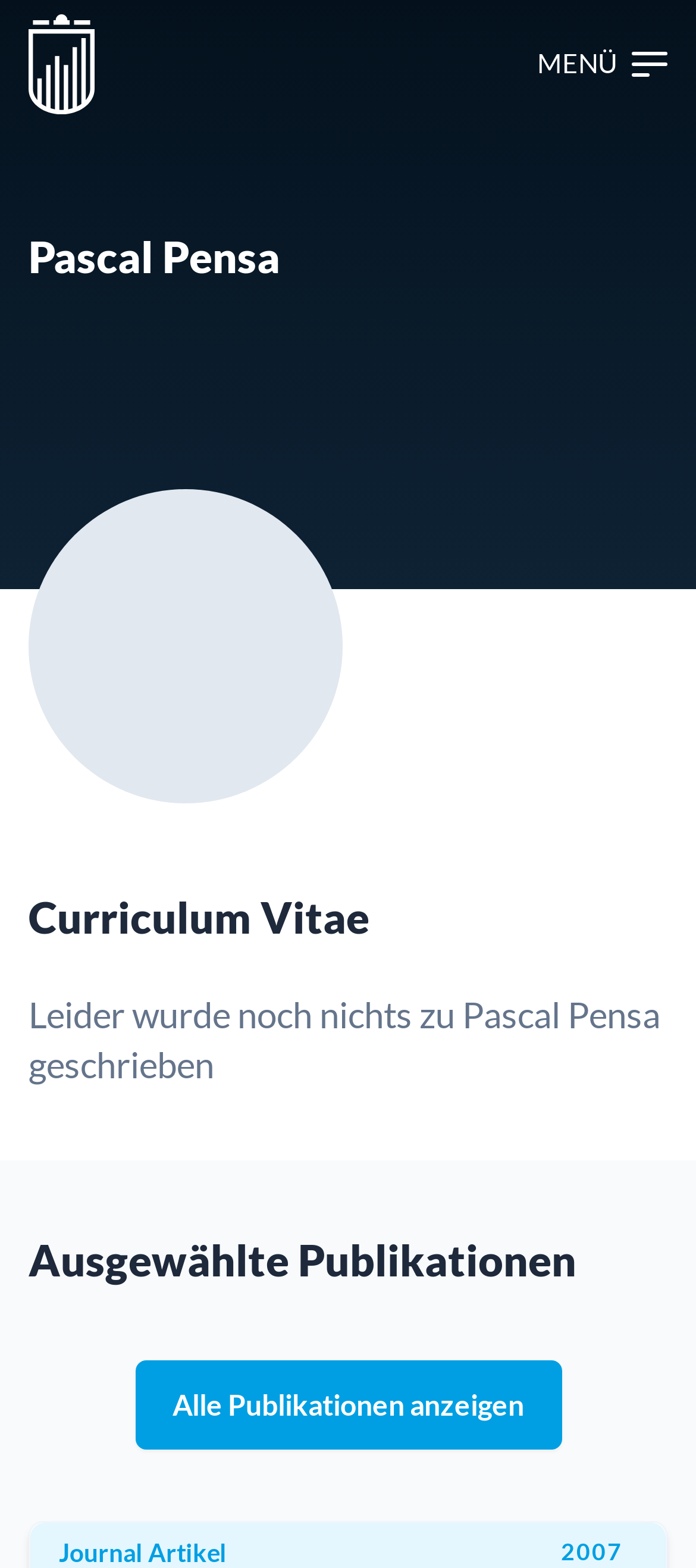Using the description: "Hamburg Financial Research Center", identify the bounding box of the corresponding UI element in the screenshot.

[0.0, 0.0, 0.177, 0.081]